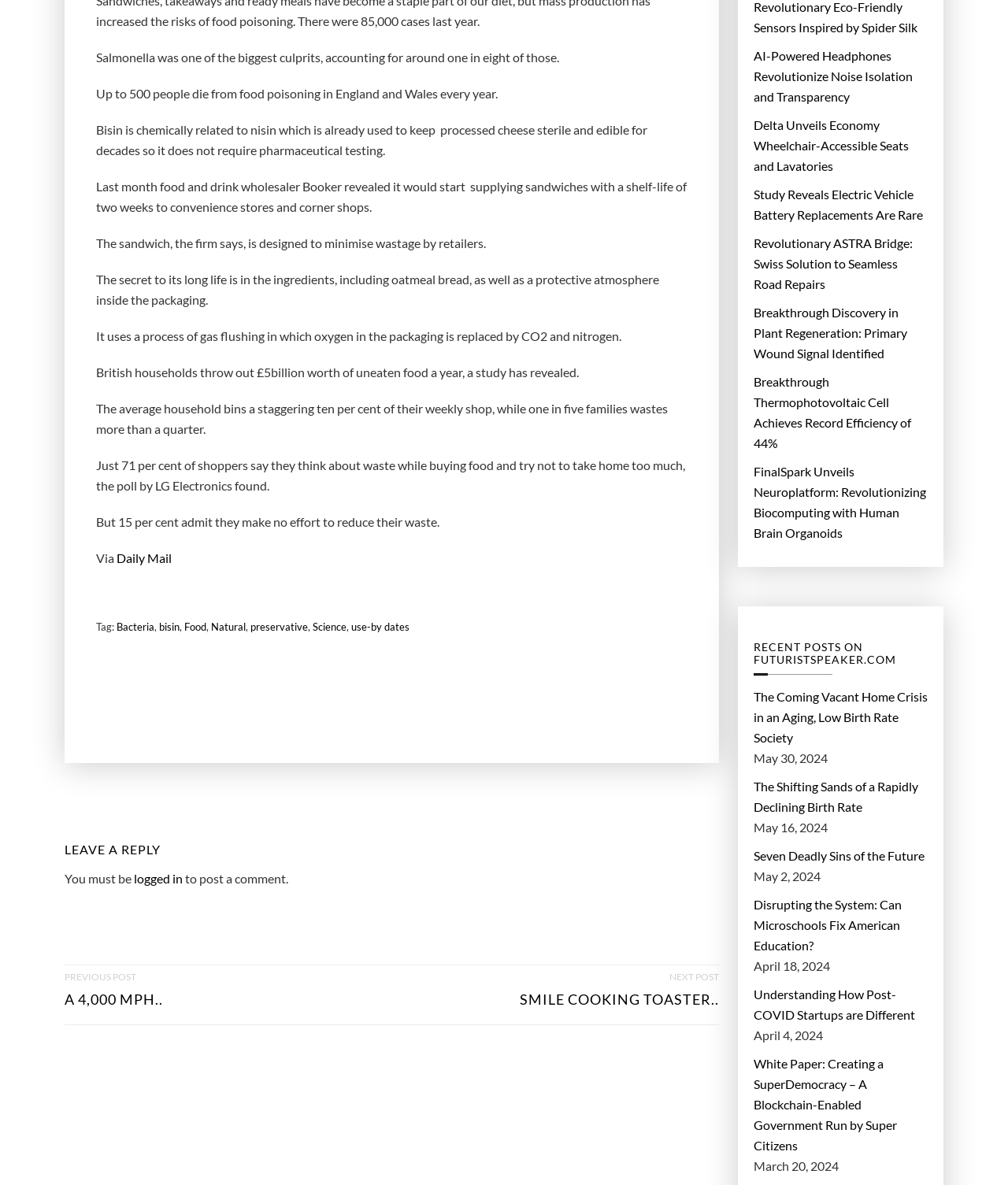Identify the bounding box coordinates of the area you need to click to perform the following instruction: "Click on the 'Daily Mail' link".

[0.116, 0.462, 0.17, 0.48]